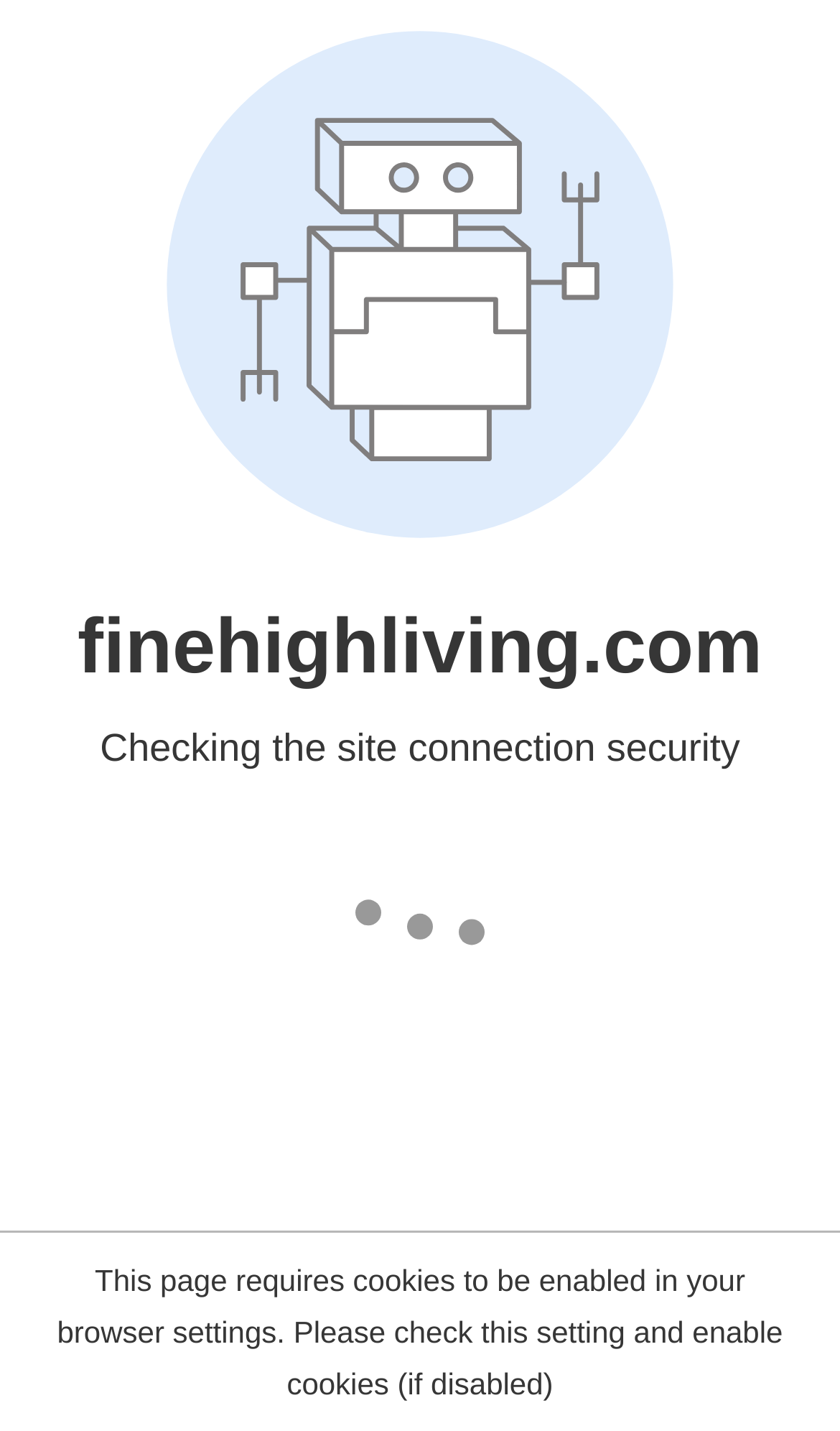Refer to the image and provide an in-depth answer to the question:
What can be accessed by clicking the link?

I found what can be accessed by clicking the link by looking at the link element with the text 'Skip to content' which is a child of the Root Element.